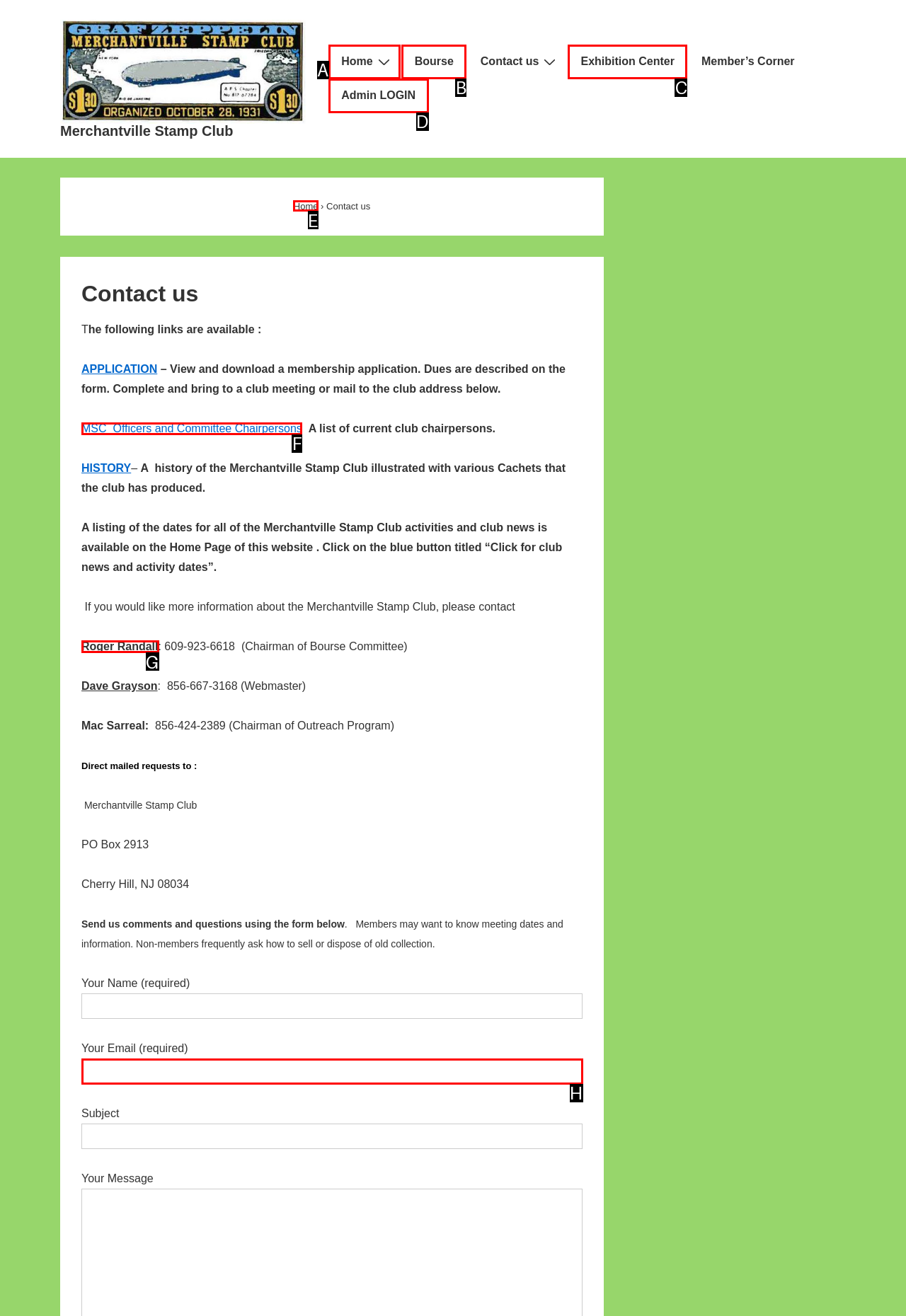Identify the correct UI element to click for the following task: Contact Roger Randall Choose the option's letter based on the given choices.

G